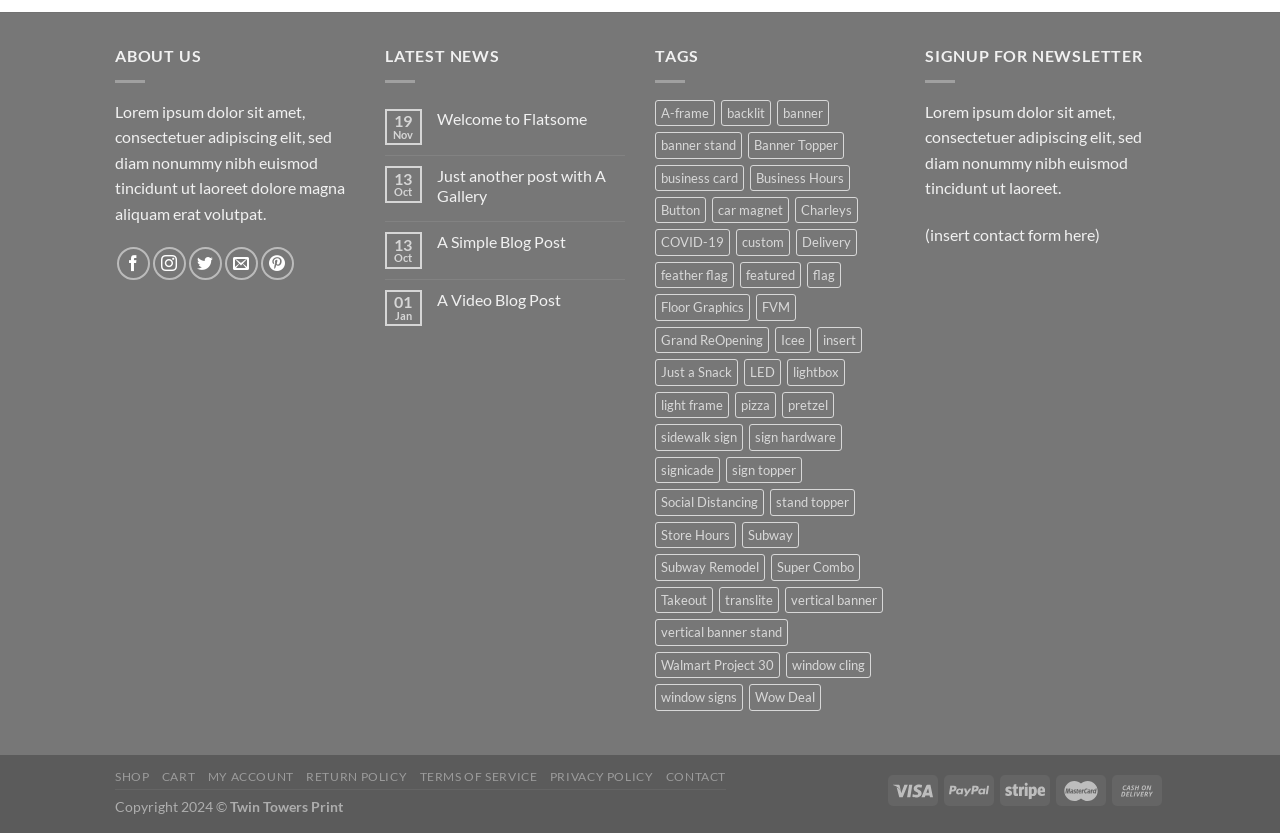What is the purpose of the 'SIGNUP FOR NEWSLETTER' section?
Based on the image, answer the question with as much detail as possible.

The 'SIGNUP FOR NEWSLETTER' section is likely intended for users to input their contact information to receive regular newsletters or updates from the website, based on the presence of a static text and a potential contact form.